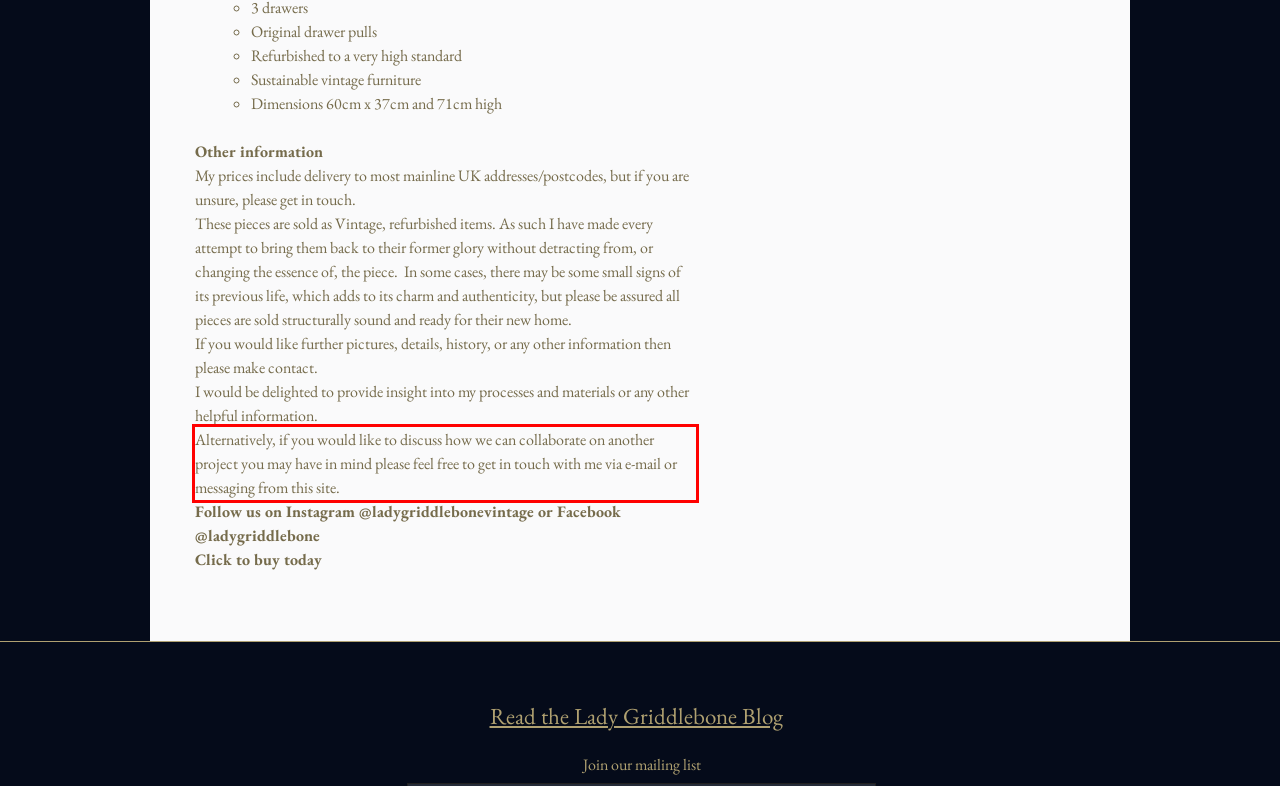Identify and transcribe the text content enclosed by the red bounding box in the given screenshot.

Alternatively, if you would like to discuss how we can collaborate on another project you may have in mind please feel free to get in touch with me via e-mail or messaging from this site.